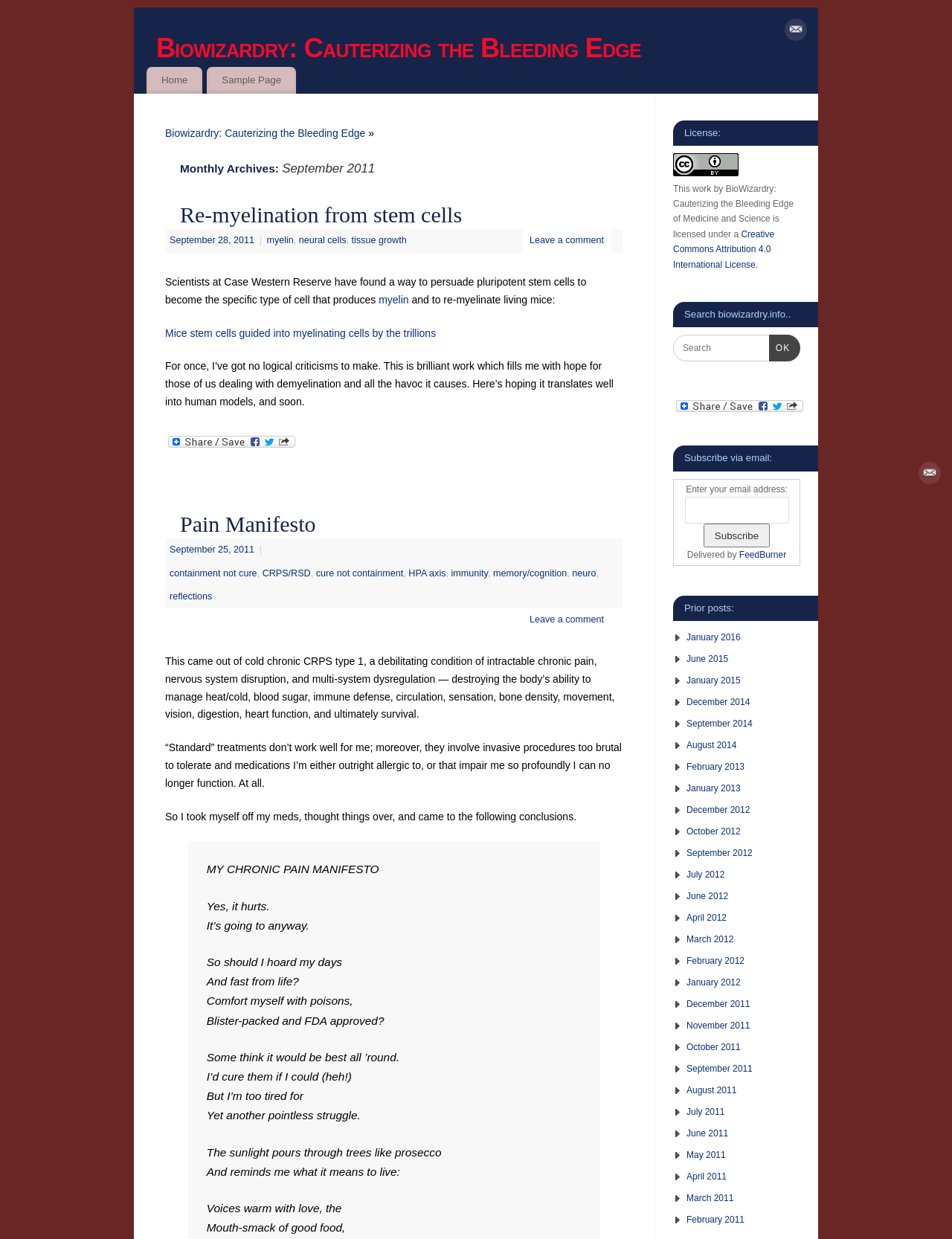Please locate the clickable area by providing the bounding box coordinates to follow this instruction: "Click on the 'Mail' link".

[0.824, 0.015, 0.848, 0.038]